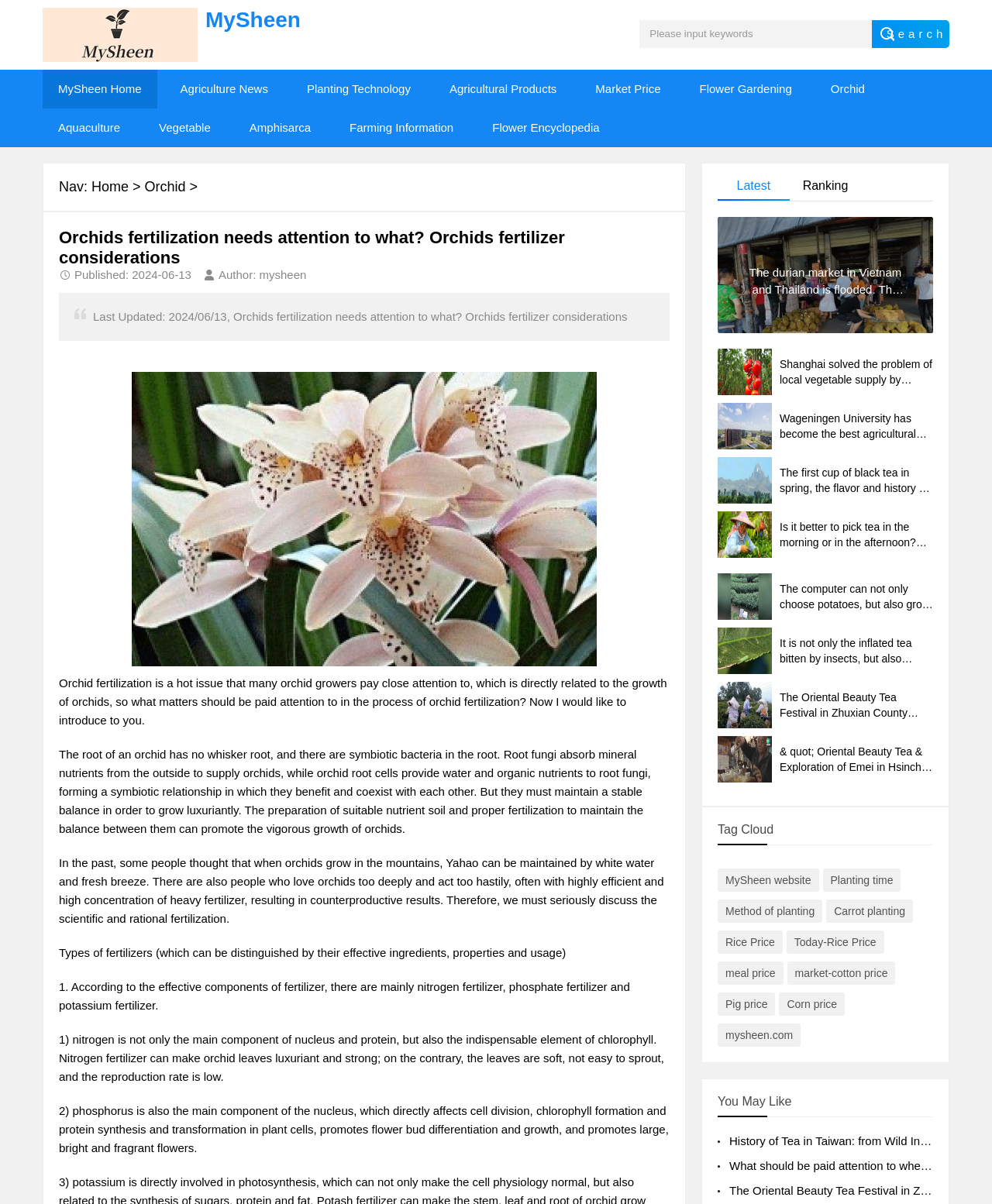What are the three main components of fertilizer?
Using the image as a reference, answer with just one word or a short phrase.

Nitrogen, phosphorus, potassium